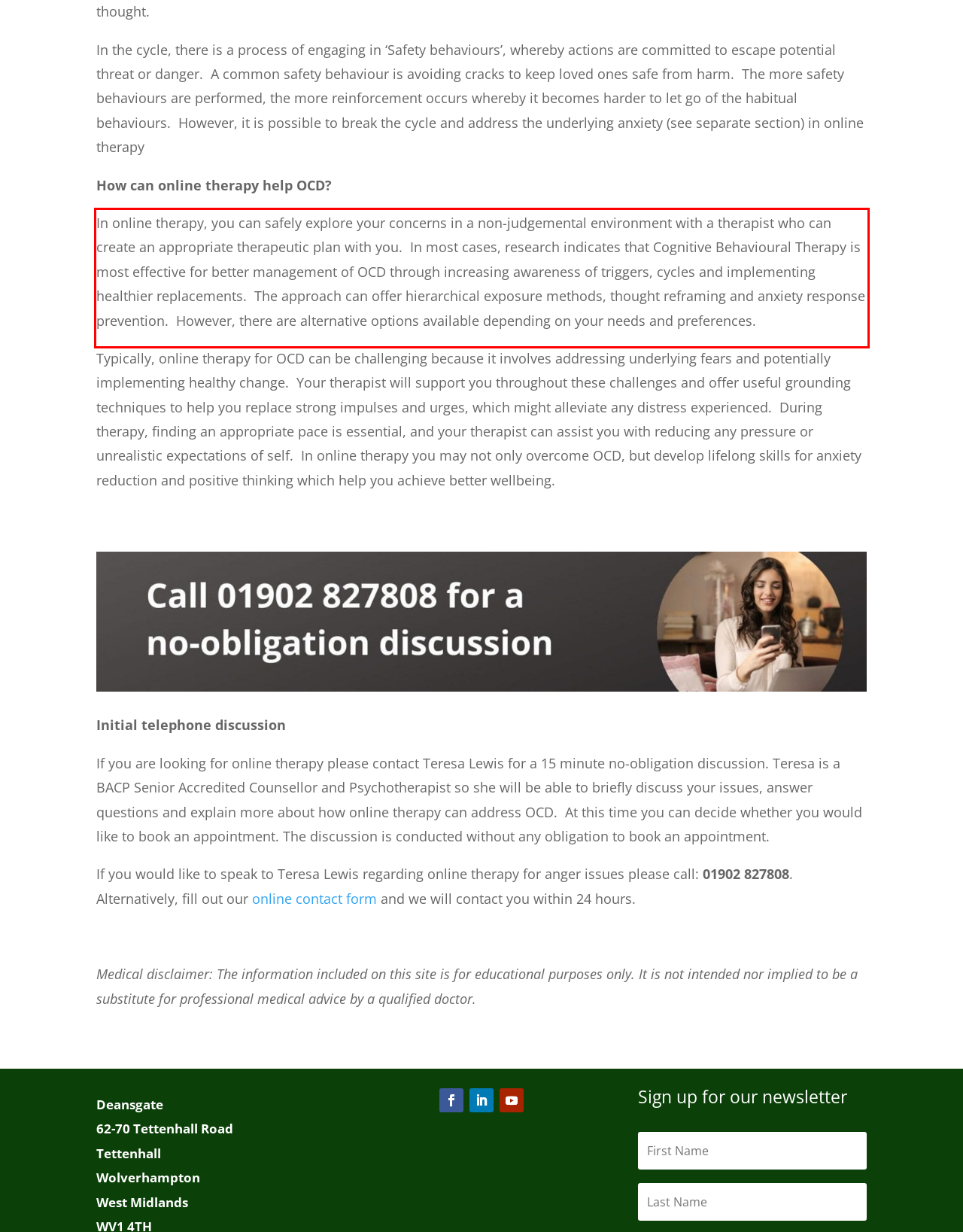Please look at the webpage screenshot and extract the text enclosed by the red bounding box.

In online therapy, you can safely explore your concerns in a non-judgemental environment with a therapist who can create an appropriate therapeutic plan with you. In most cases, research indicates that Cognitive Behavioural Therapy is most effective for better management of OCD through increasing awareness of triggers, cycles and implementing healthier replacements. The approach can offer hierarchical exposure methods, thought reframing and anxiety response prevention. However, there are alternative options available depending on your needs and preferences.